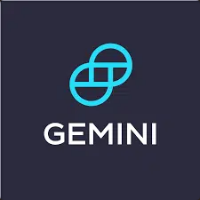Provide a single word or phrase to answer the given question: 
What type of environment does Gemini provide?

Secure and user-friendly